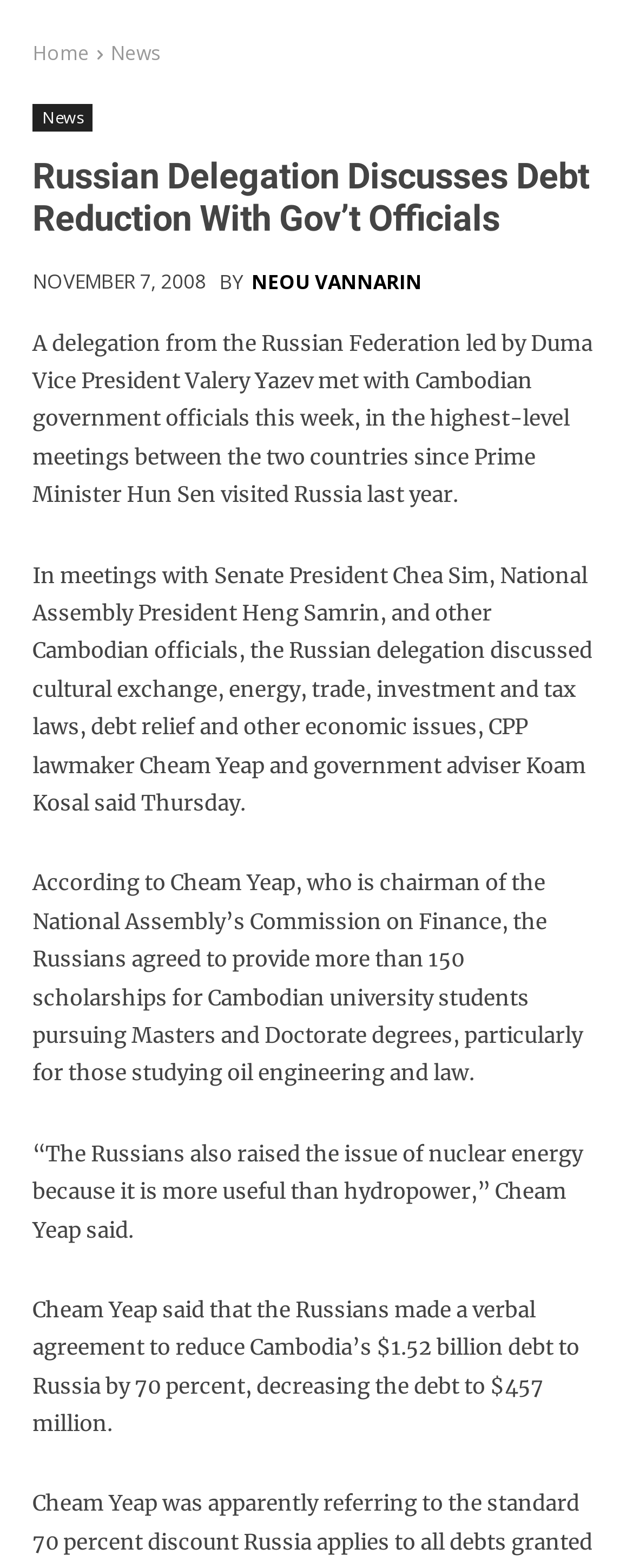Who is the chairman of the National Assembly's Commission on Finance?
Answer the question in as much detail as possible.

I found the answer by reading the text in the StaticText element at [0.051, 0.555, 0.921, 0.693], which mentions that Cheam Yeap is the chairman of the National Assembly's Commission on Finance.